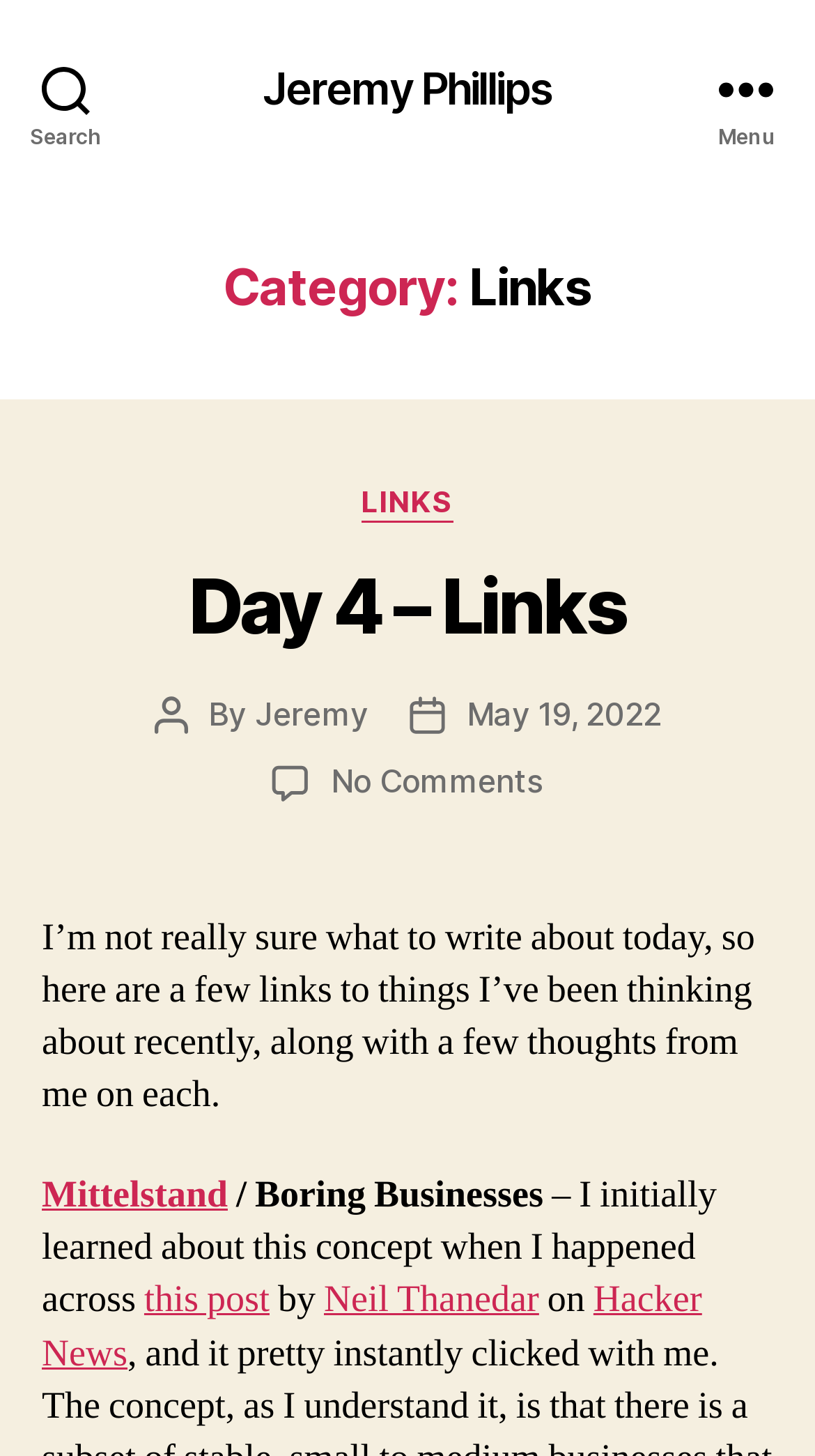Using the provided element description: "May 19, 2022", determine the bounding box coordinates of the corresponding UI element in the screenshot.

[0.573, 0.477, 0.811, 0.504]